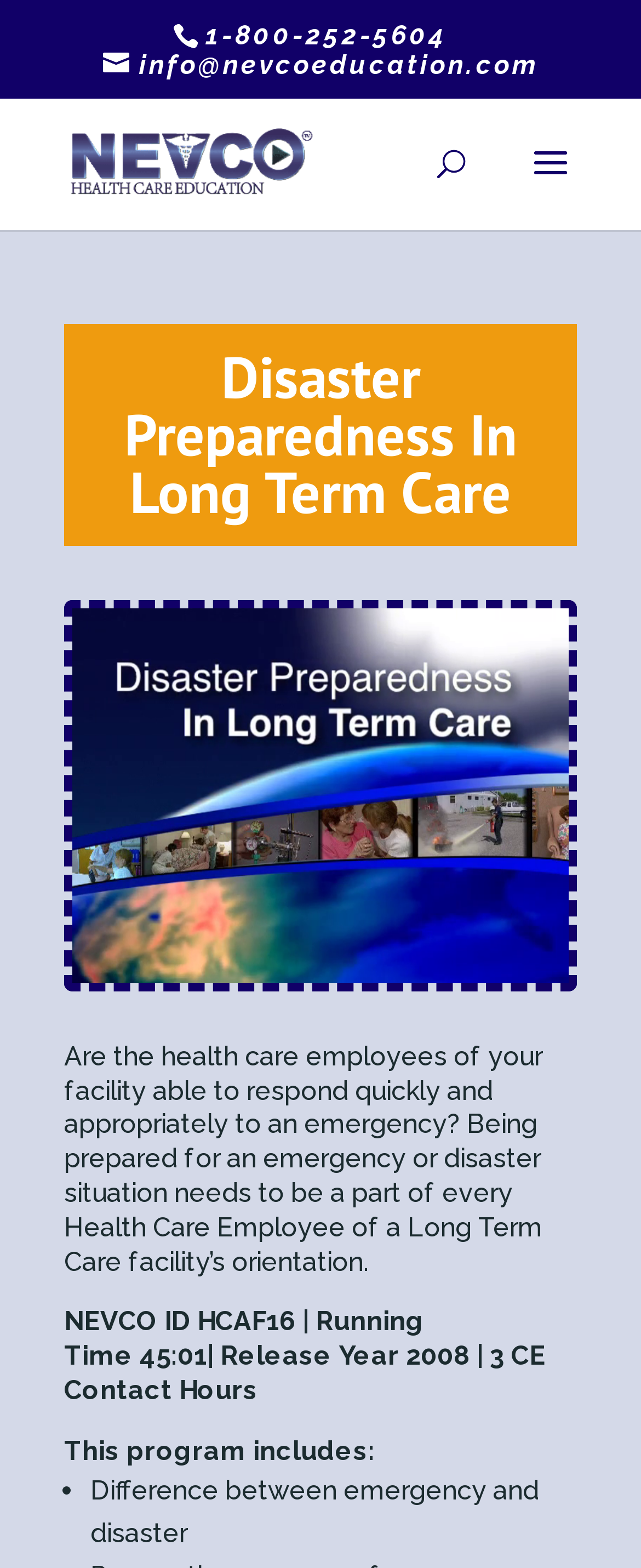Please give a concise answer to this question using a single word or phrase: 
What is one of the topics covered in this program?

Difference between emergency and disaster